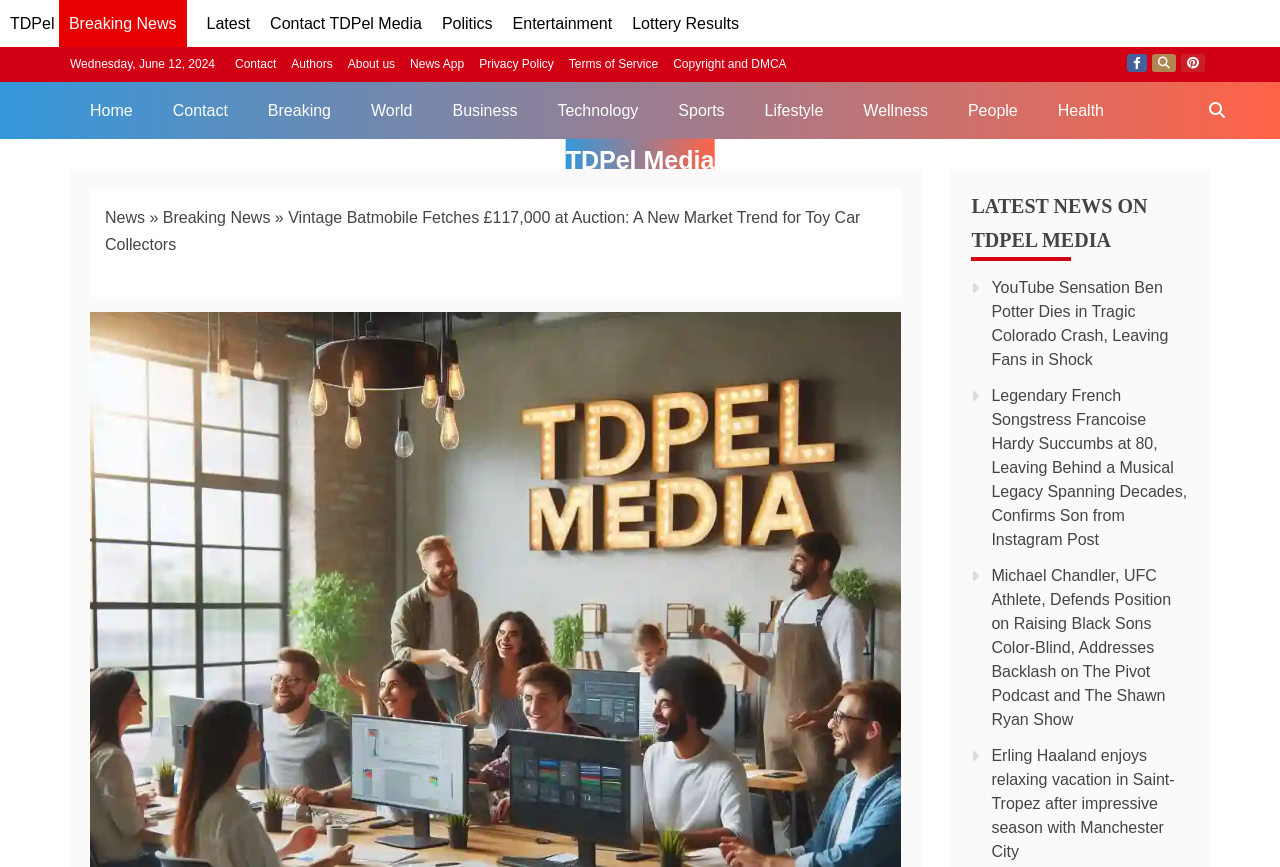Show the bounding box coordinates of the region that should be clicked to follow the instruction: "Check the 'Entertainment' news."

[0.4, 0.017, 0.478, 0.037]